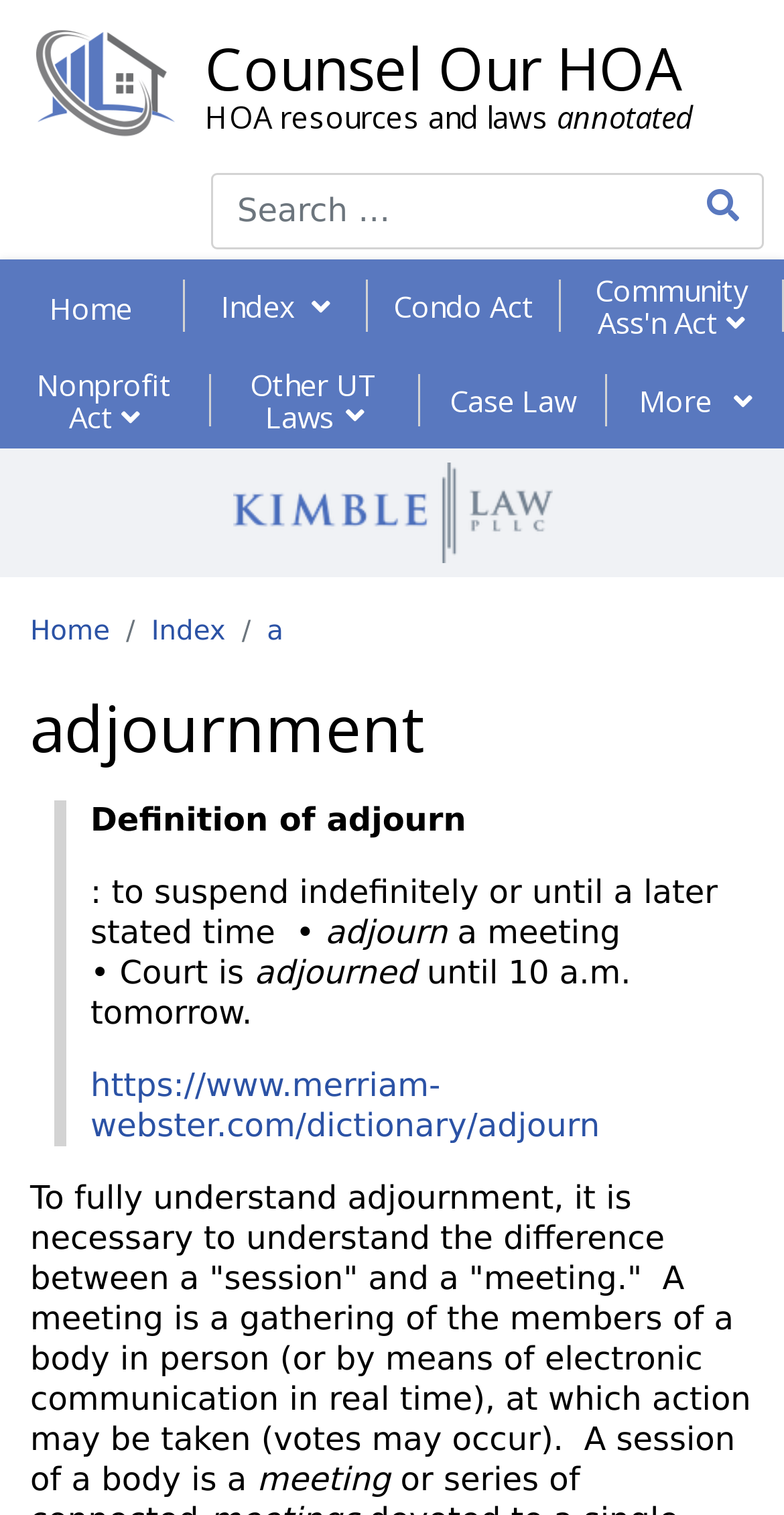Identify the bounding box for the UI element that is described as follows: "Community Ass'n Act".

[0.715, 0.173, 0.997, 0.232]